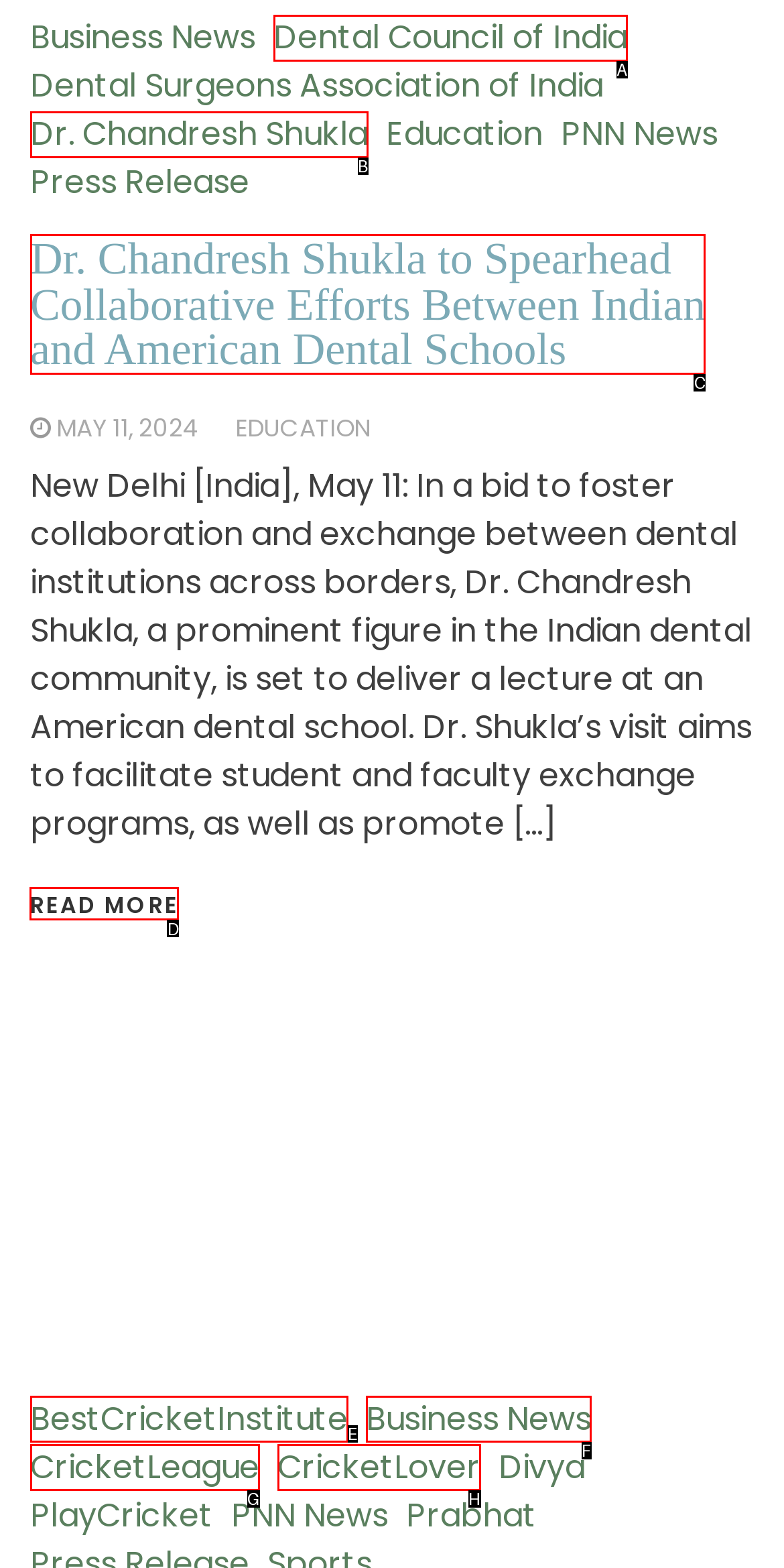Identify the correct UI element to click to achieve the task: Read more about Dr. Chandresh Shukla's lecture.
Answer with the letter of the appropriate option from the choices given.

D